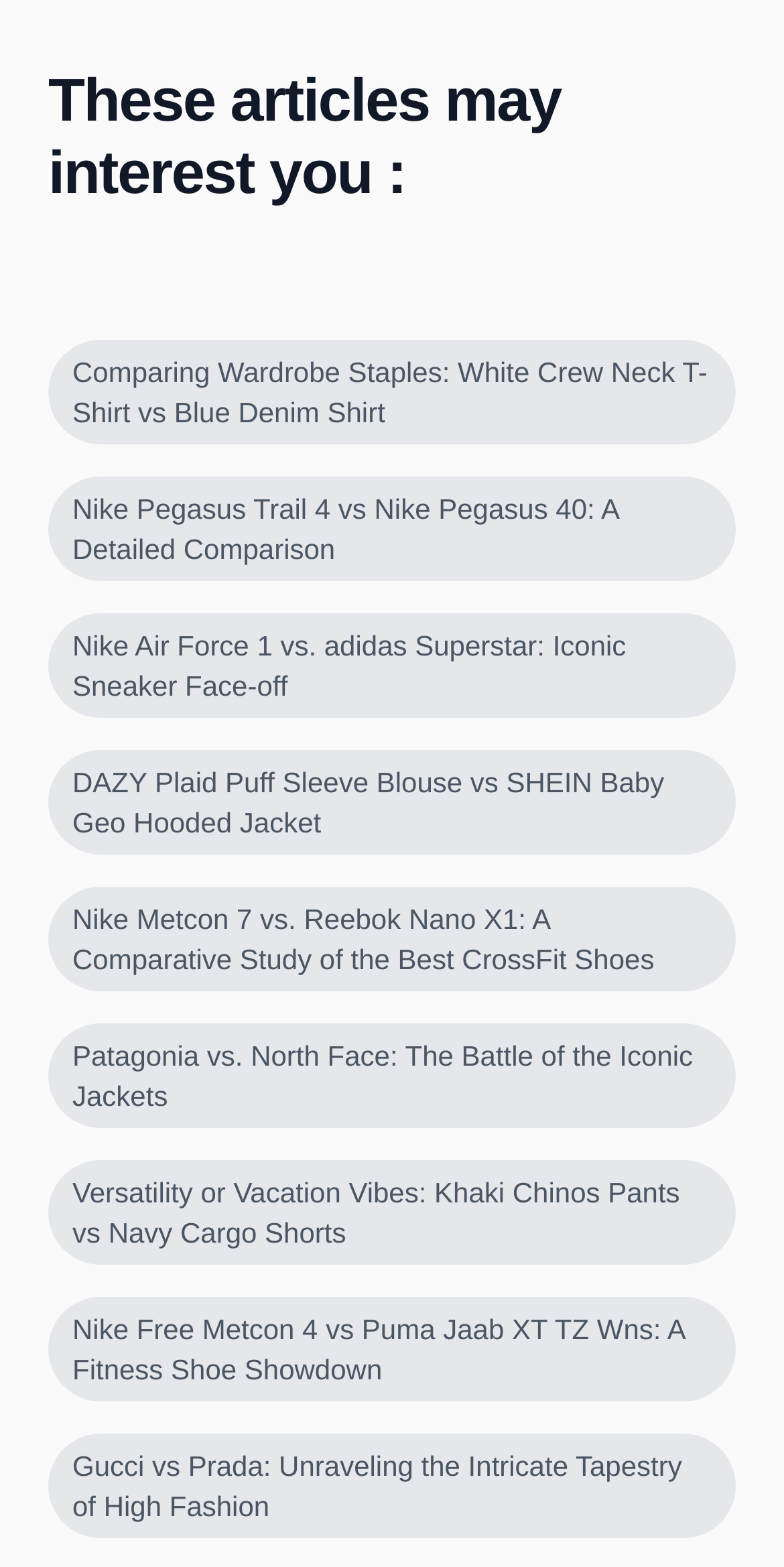Could you highlight the region that needs to be clicked to execute the instruction: "Learn about the difference between Nike Air Force 1 and adidas Superstar"?

[0.041, 0.381, 0.959, 0.468]